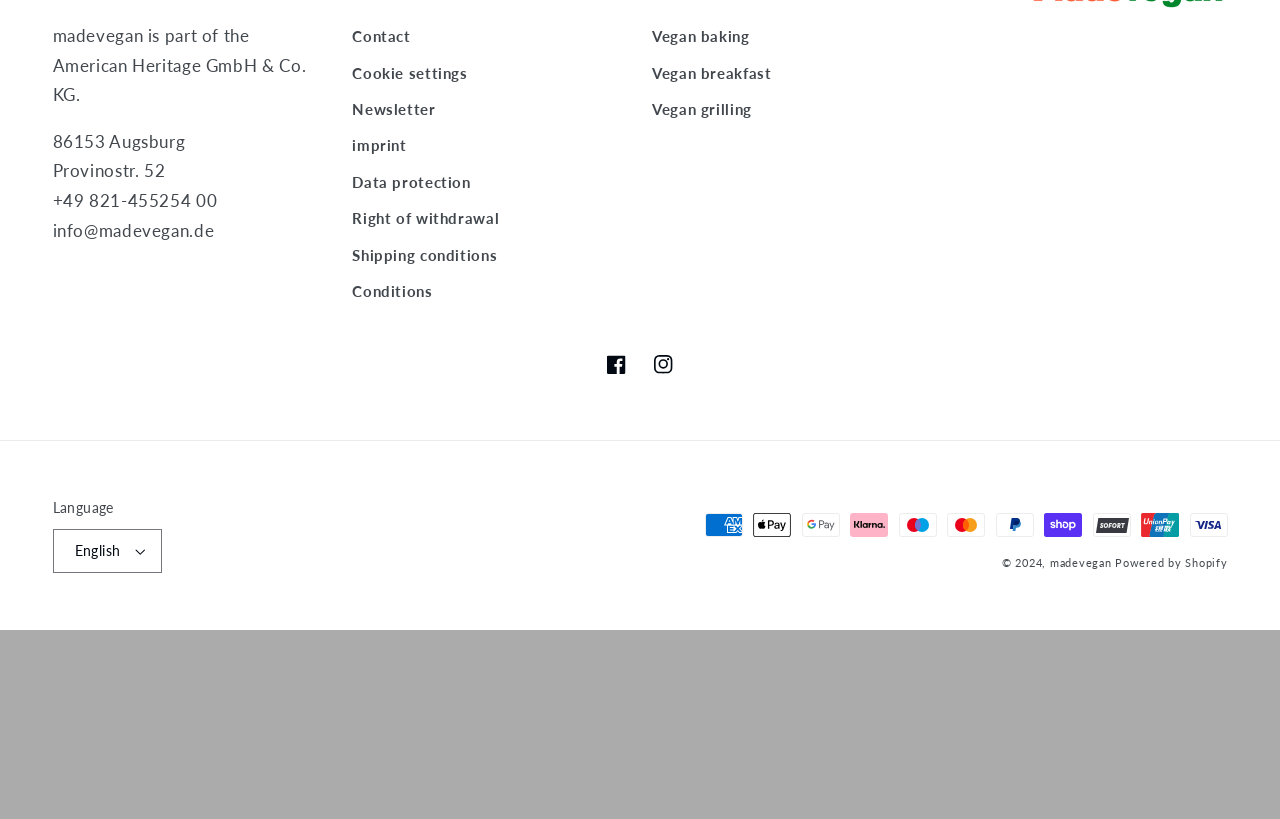Provide a thorough and detailed response to the question by examining the image: 
What is the language of the webpage?

The language of the webpage can be determined by looking at the language selection button in the footer section, which is currently set to 'English'. This indicates that the language of the webpage is English.